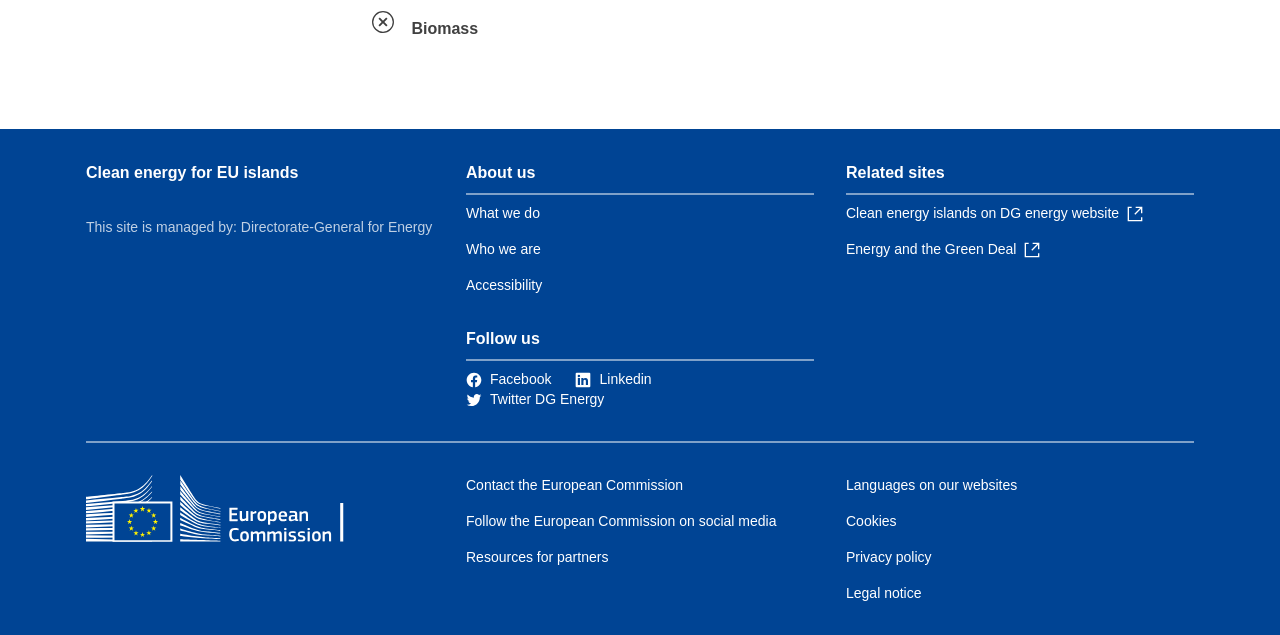Determine the bounding box coordinates for the clickable element required to fulfill the instruction: "Go to 'Clean energy islands on DG energy website'". Provide the coordinates as four float numbers between 0 and 1, i.e., [left, top, right, bottom].

[0.661, 0.323, 0.893, 0.349]